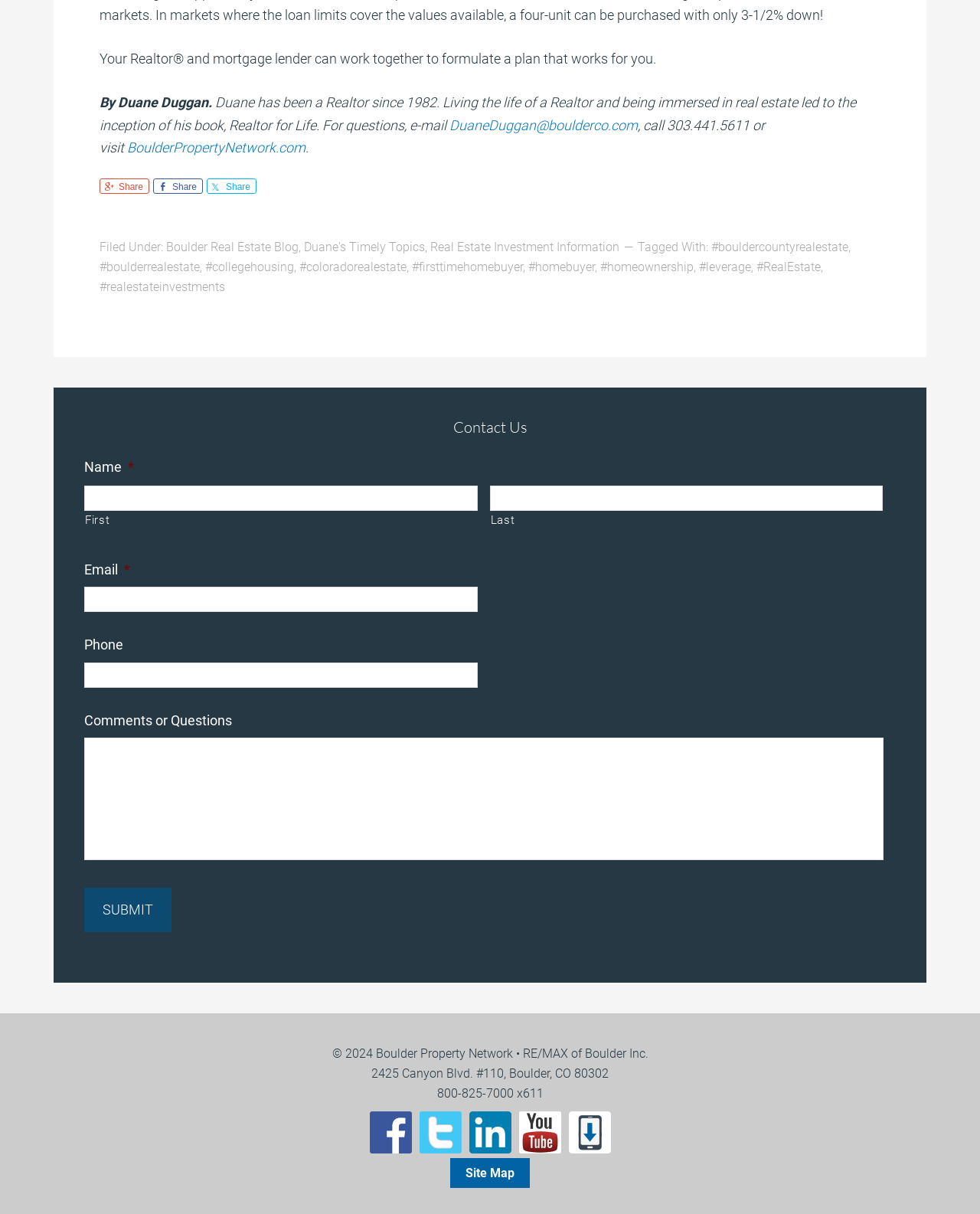Pinpoint the bounding box coordinates of the clickable element to carry out the following instruction: "Email Duane."

[0.459, 0.096, 0.651, 0.11]